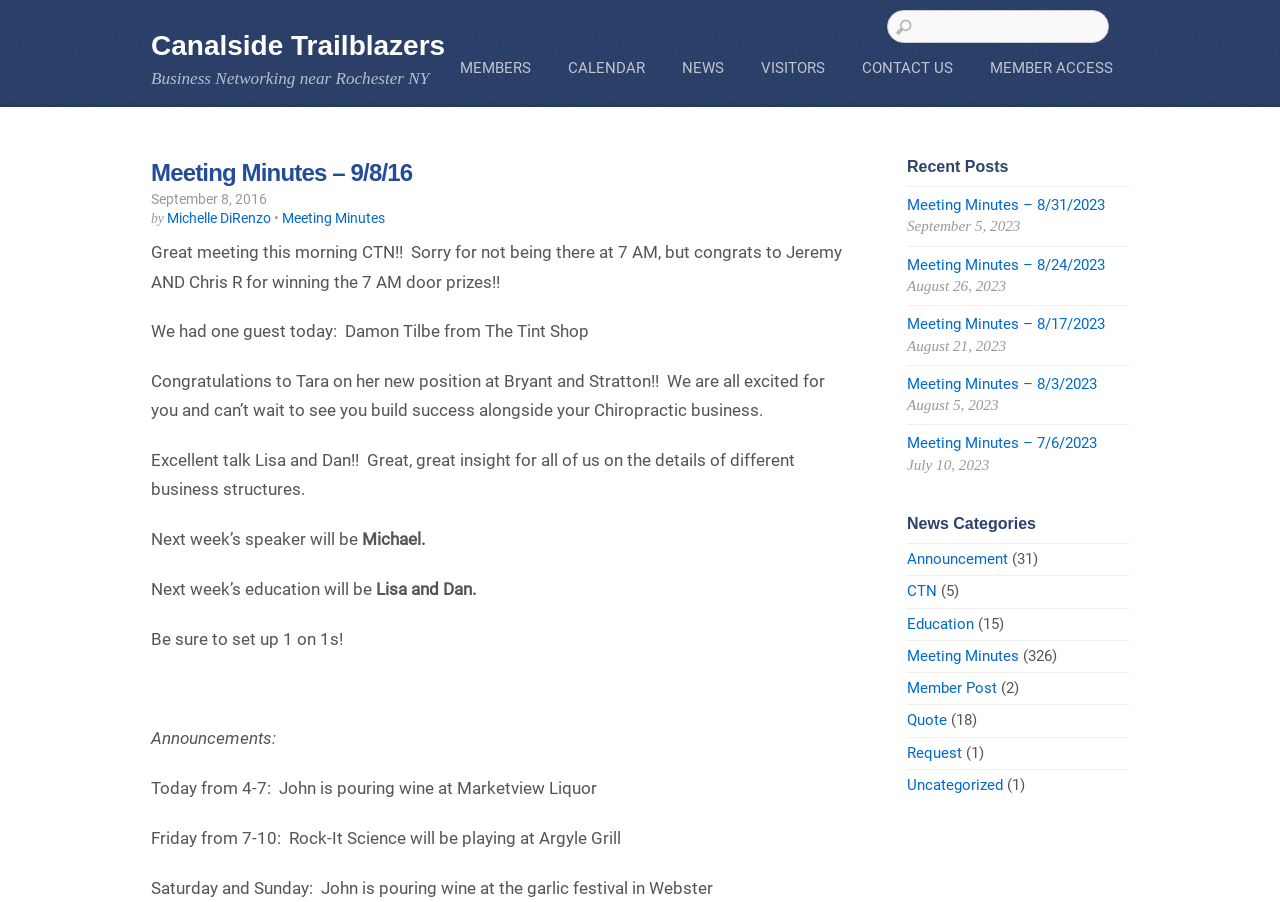Predict the bounding box of the UI element that fits this description: "Meeting Minutes – 8/31/2023".

[0.709, 0.218, 0.863, 0.237]